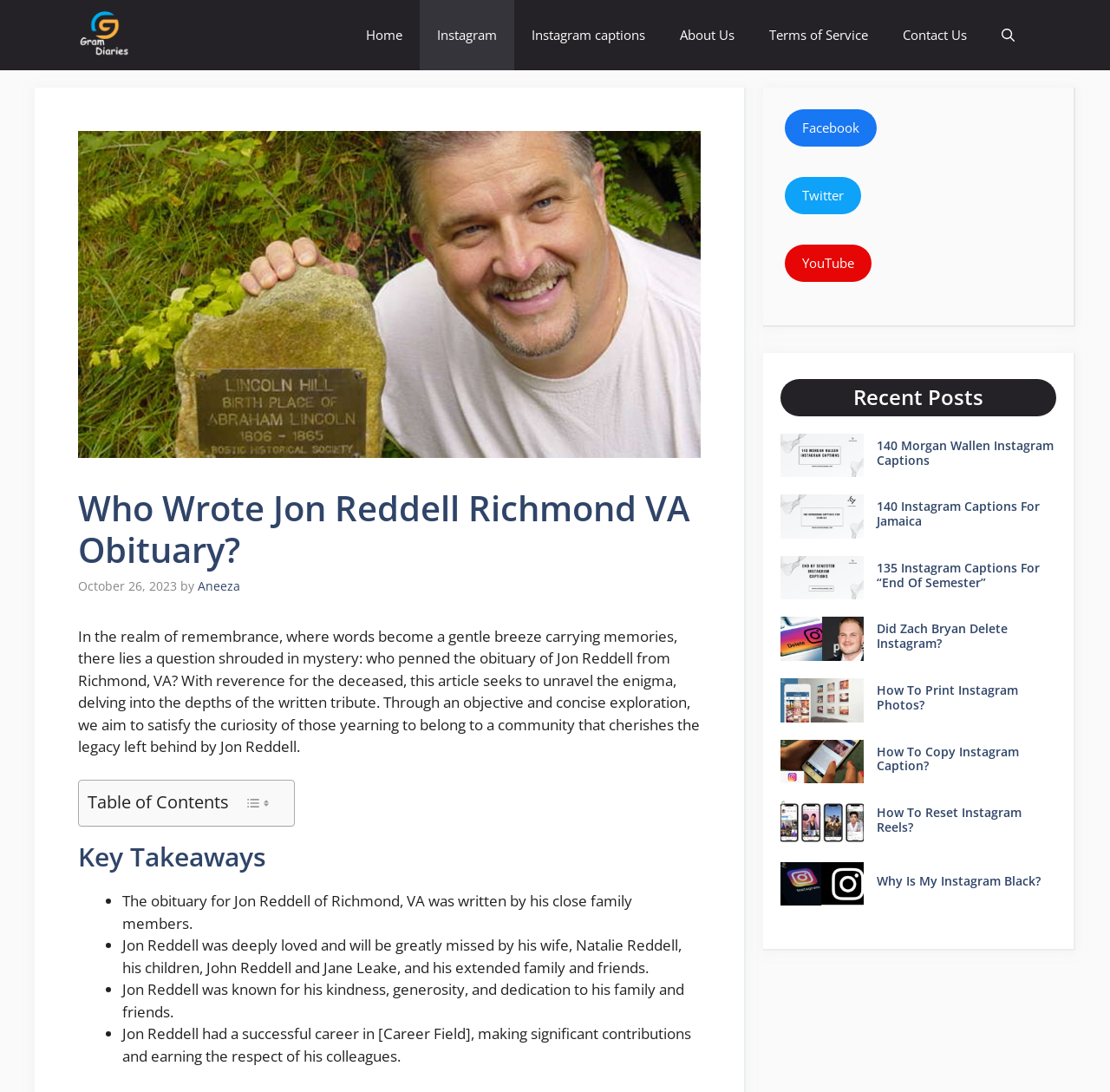Identify the bounding box coordinates for the UI element described as: "How To Print Instagram Photos?".

[0.79, 0.624, 0.917, 0.653]